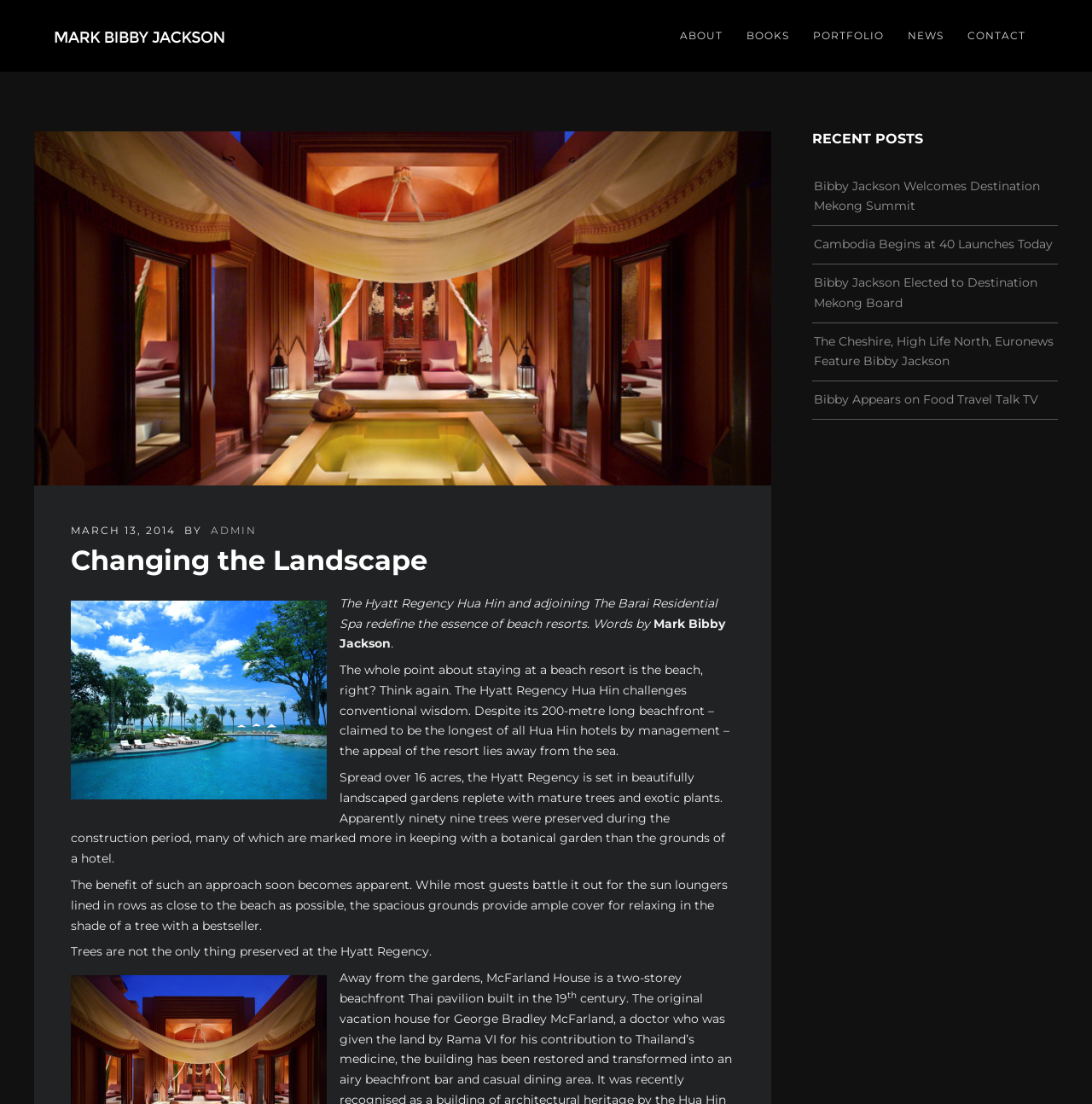Determine the bounding box coordinates for the clickable element required to fulfill the instruction: "View the 'NEWS' section". Provide the coordinates as four float numbers between 0 and 1, i.e., [left, top, right, bottom].

[0.82, 0.023, 0.875, 0.042]